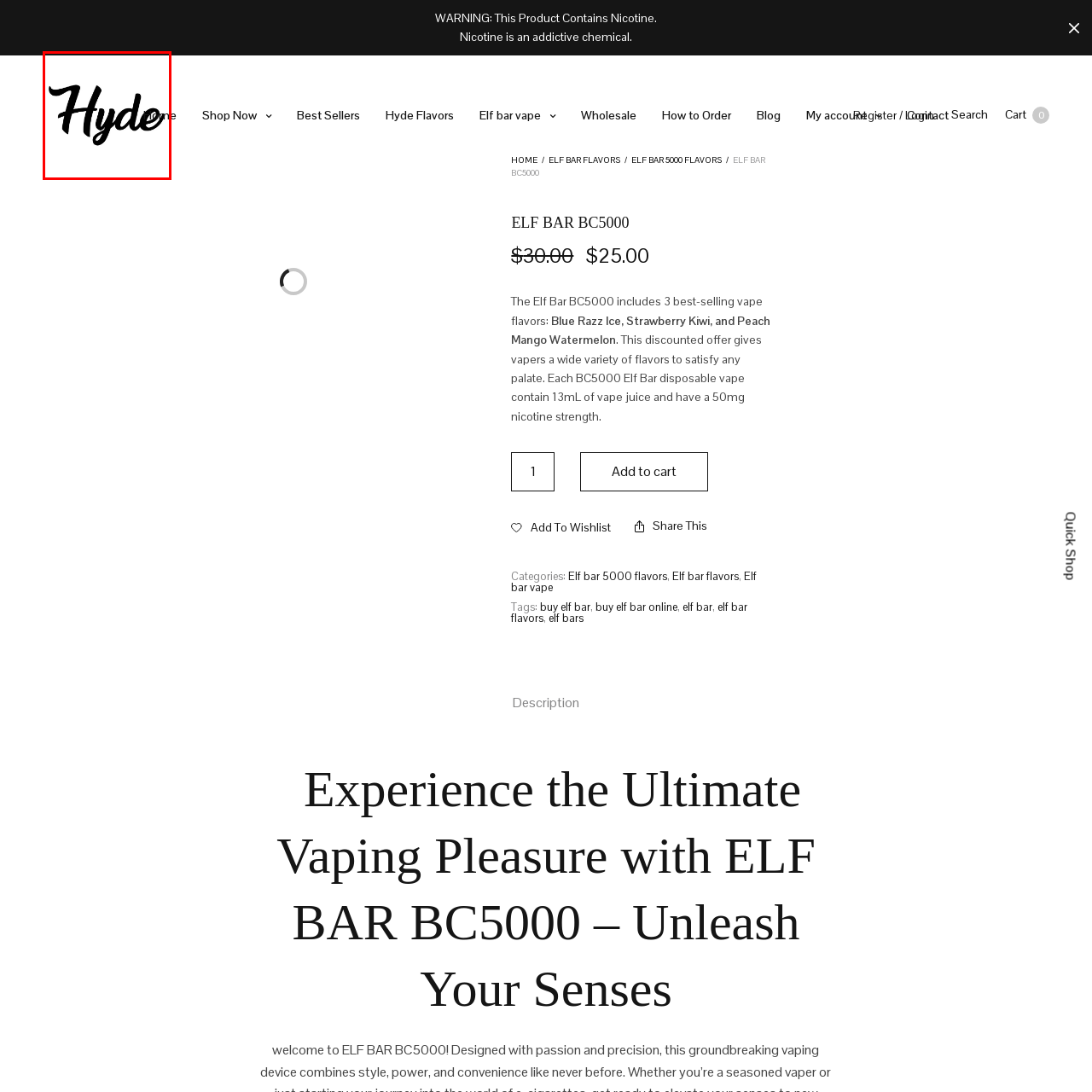Look at the image segment within the red box, What is the purpose of the image? Give a brief response in one word or phrase.

To attract attention